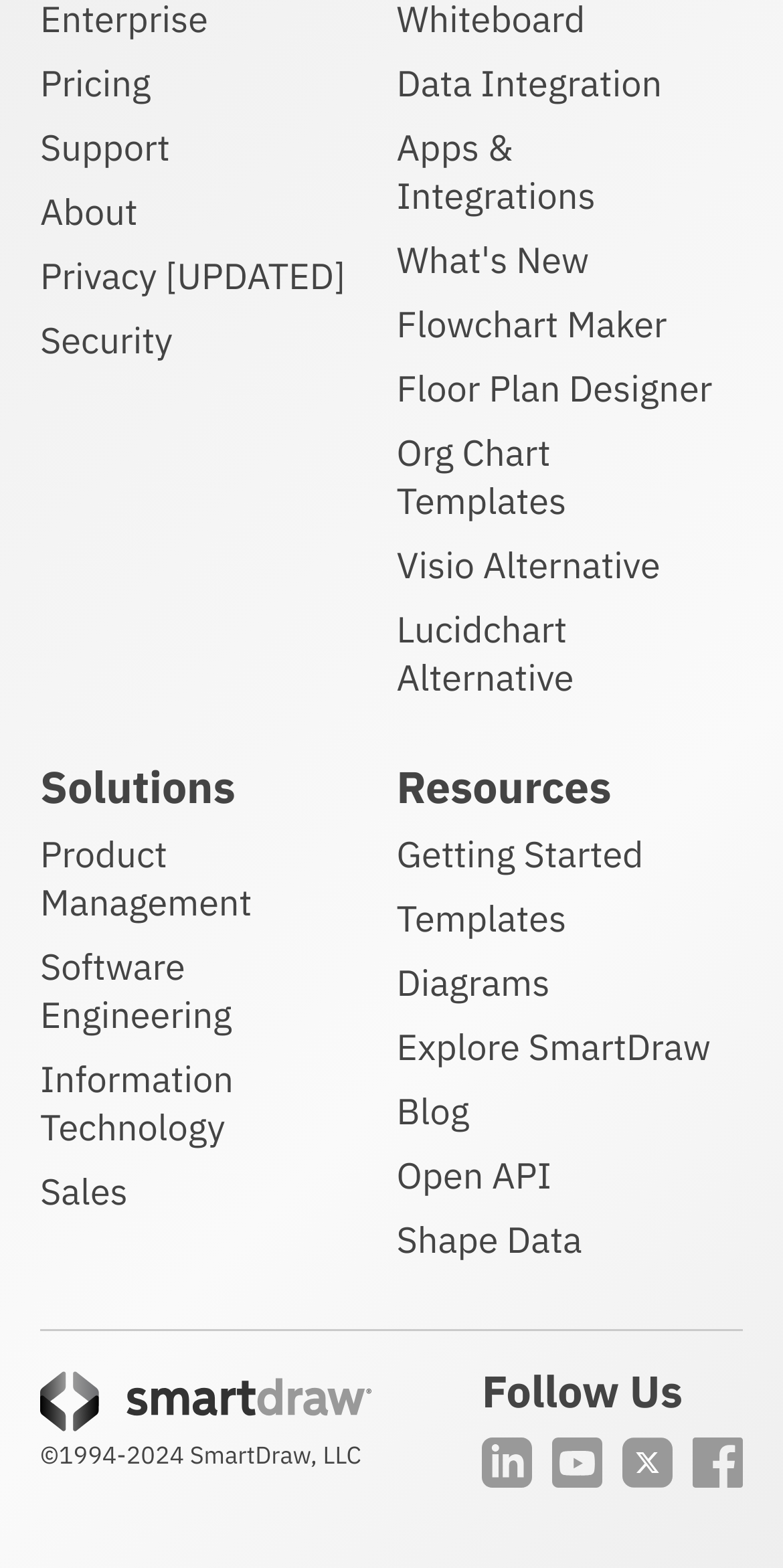Locate the bounding box coordinates of the area to click to fulfill this instruction: "Read the Blog". The bounding box should be presented as four float numbers between 0 and 1, in the order [left, top, right, bottom].

[0.506, 0.694, 0.599, 0.723]